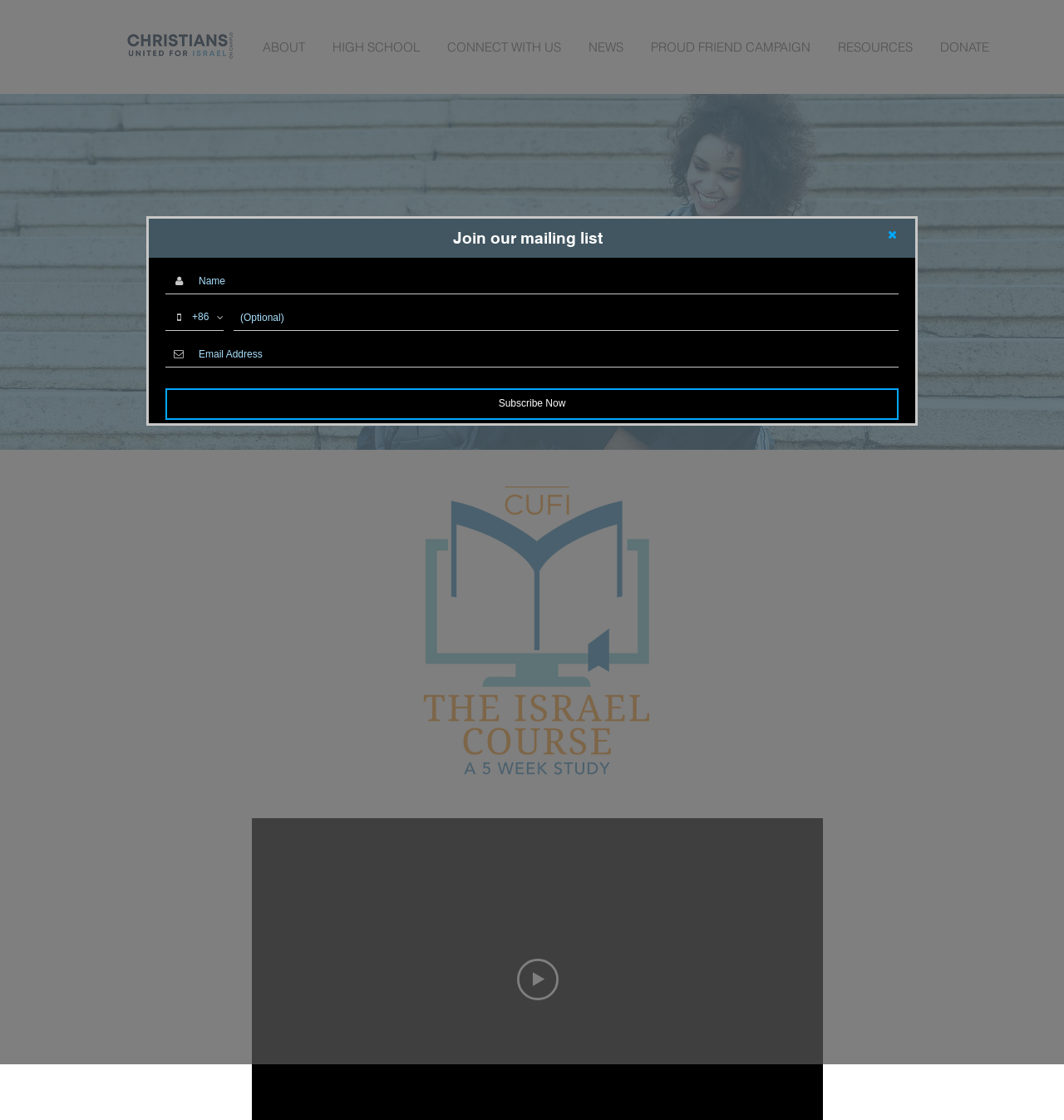How many main navigation links are available on the webpage?
Respond to the question with a single word or phrase according to the image.

7